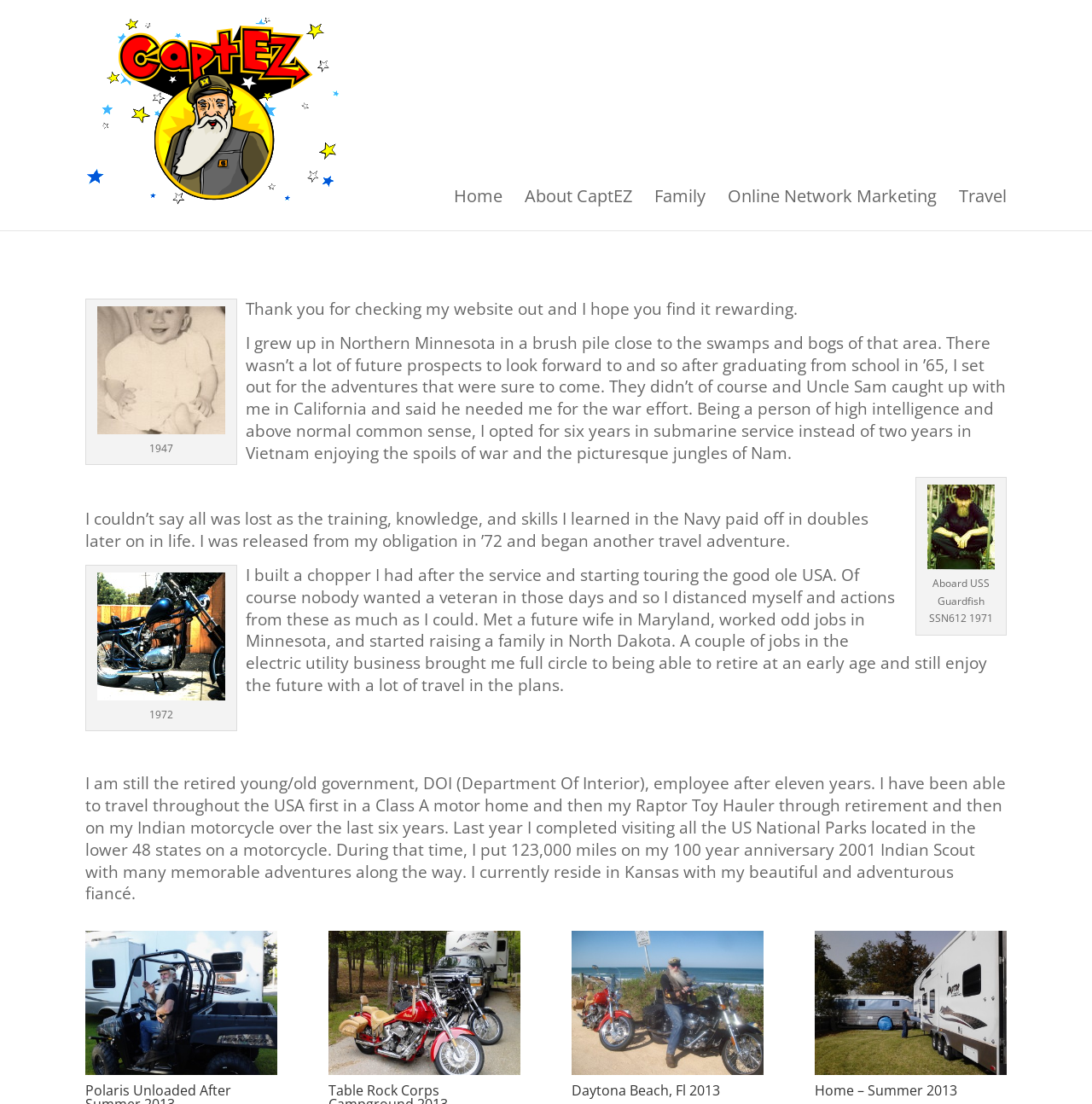Please identify the bounding box coordinates of the area I need to click to accomplish the following instruction: "Enter your name in the 'Name' field".

None